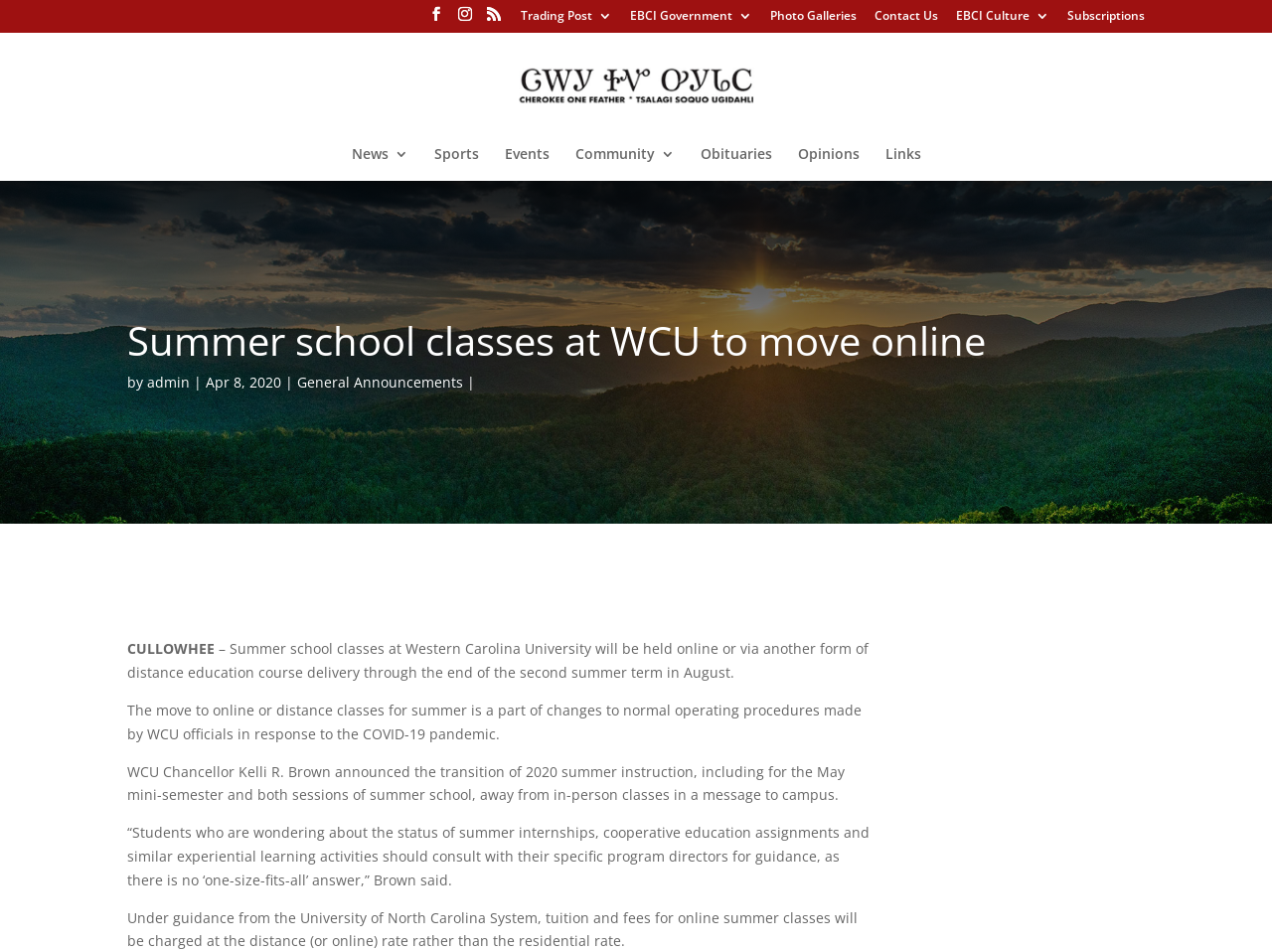Find the bounding box coordinates of the clickable area required to complete the following action: "Go to 'EBCI Government 3'".

[0.495, 0.01, 0.591, 0.032]